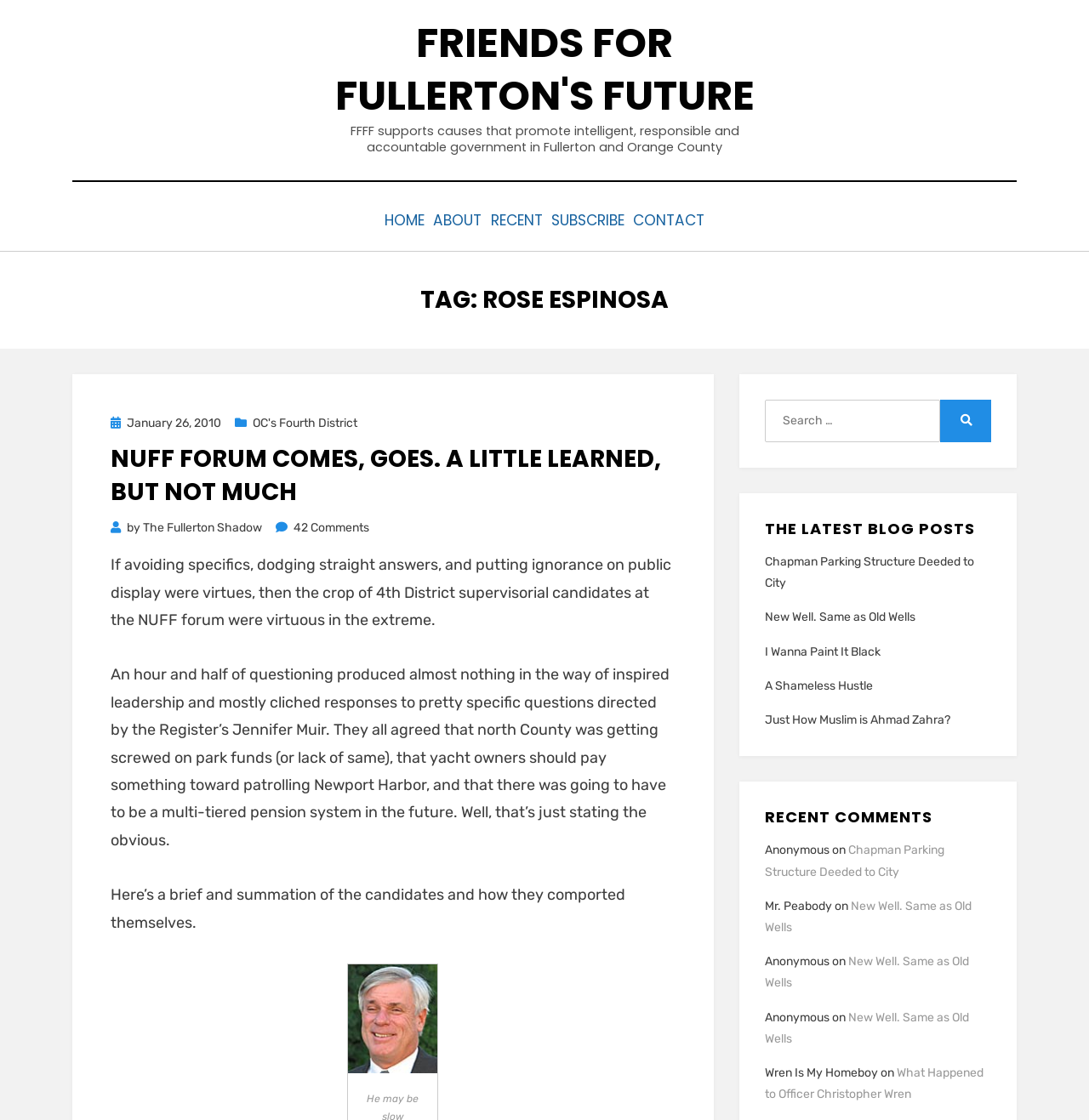Please specify the bounding box coordinates of the clickable region to carry out the following instruction: "Click on the 'HOME' link". The coordinates should be four float numbers between 0 and 1, in the format [left, top, right, bottom].

[0.307, 0.185, 0.369, 0.206]